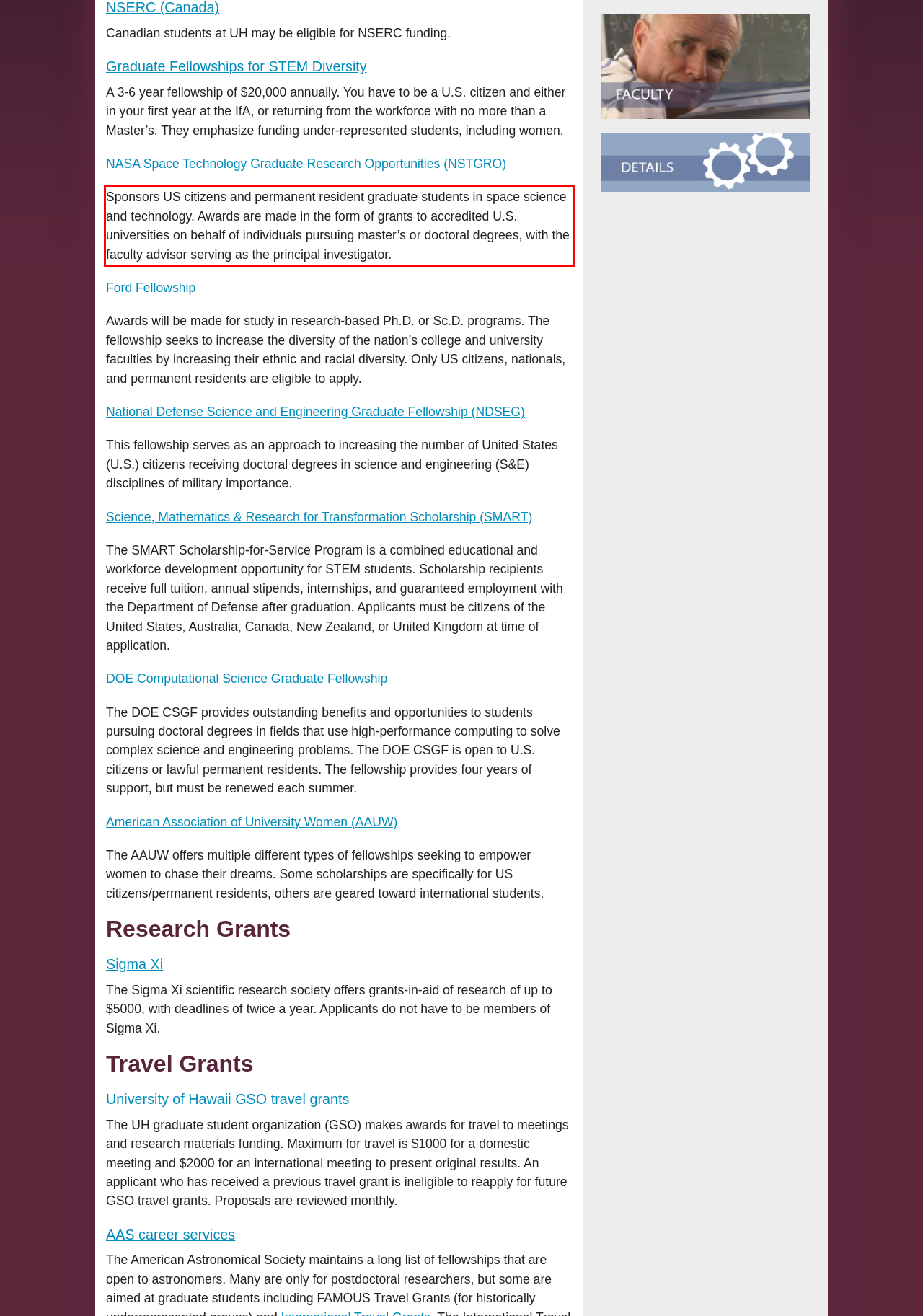Given a webpage screenshot, locate the red bounding box and extract the text content found inside it.

Sponsors US citizens and permanent resident graduate students in space science and technology. Awards are made in the form of grants to accredited U.S. universities on behalf of individuals pursuing master’s or doctoral degrees, with the faculty advisor serving as the principal investigator.